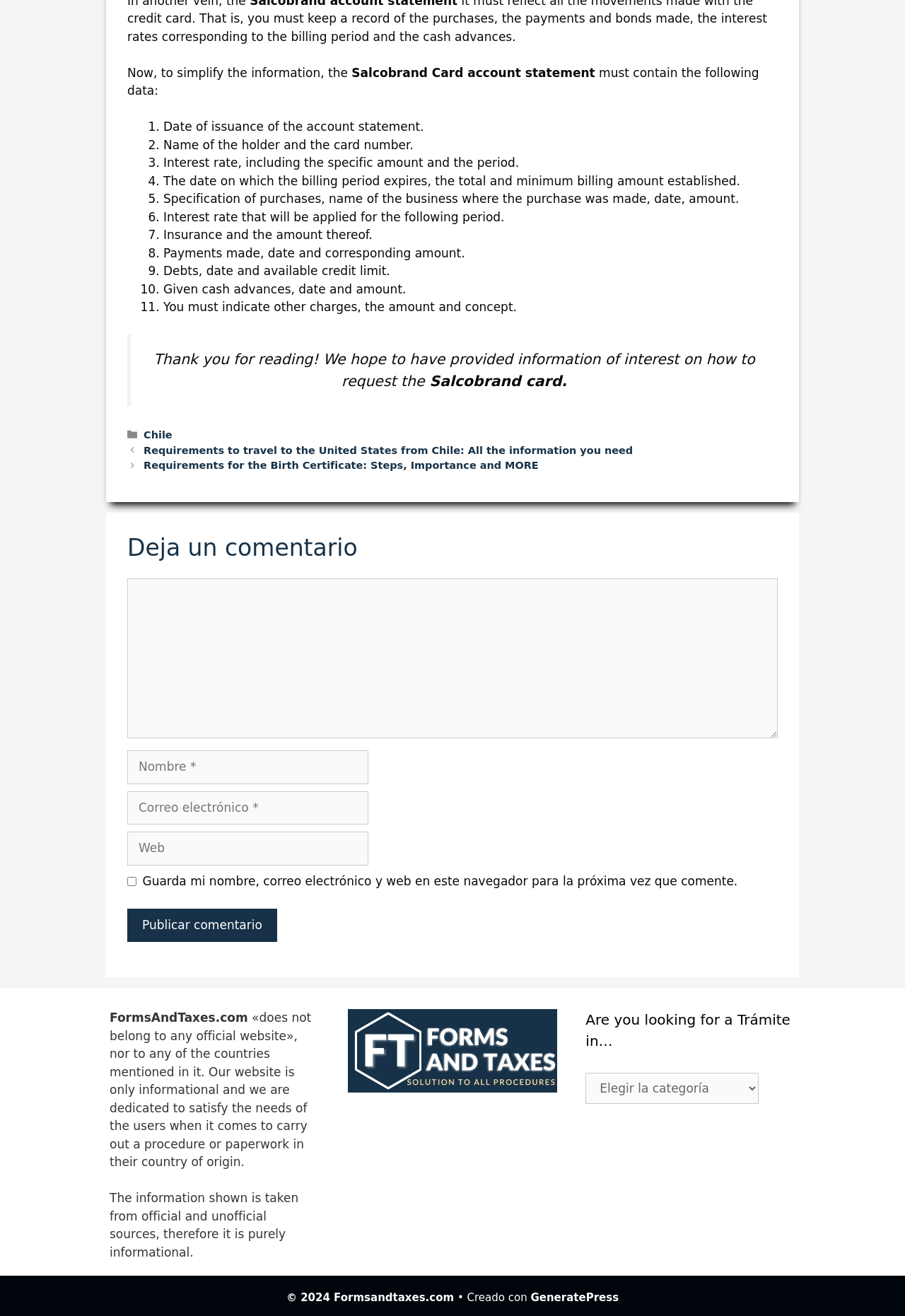What is the disclaimer mentioned at the bottom of the webpage?
Based on the screenshot, provide your answer in one word or phrase.

Information is purely informational